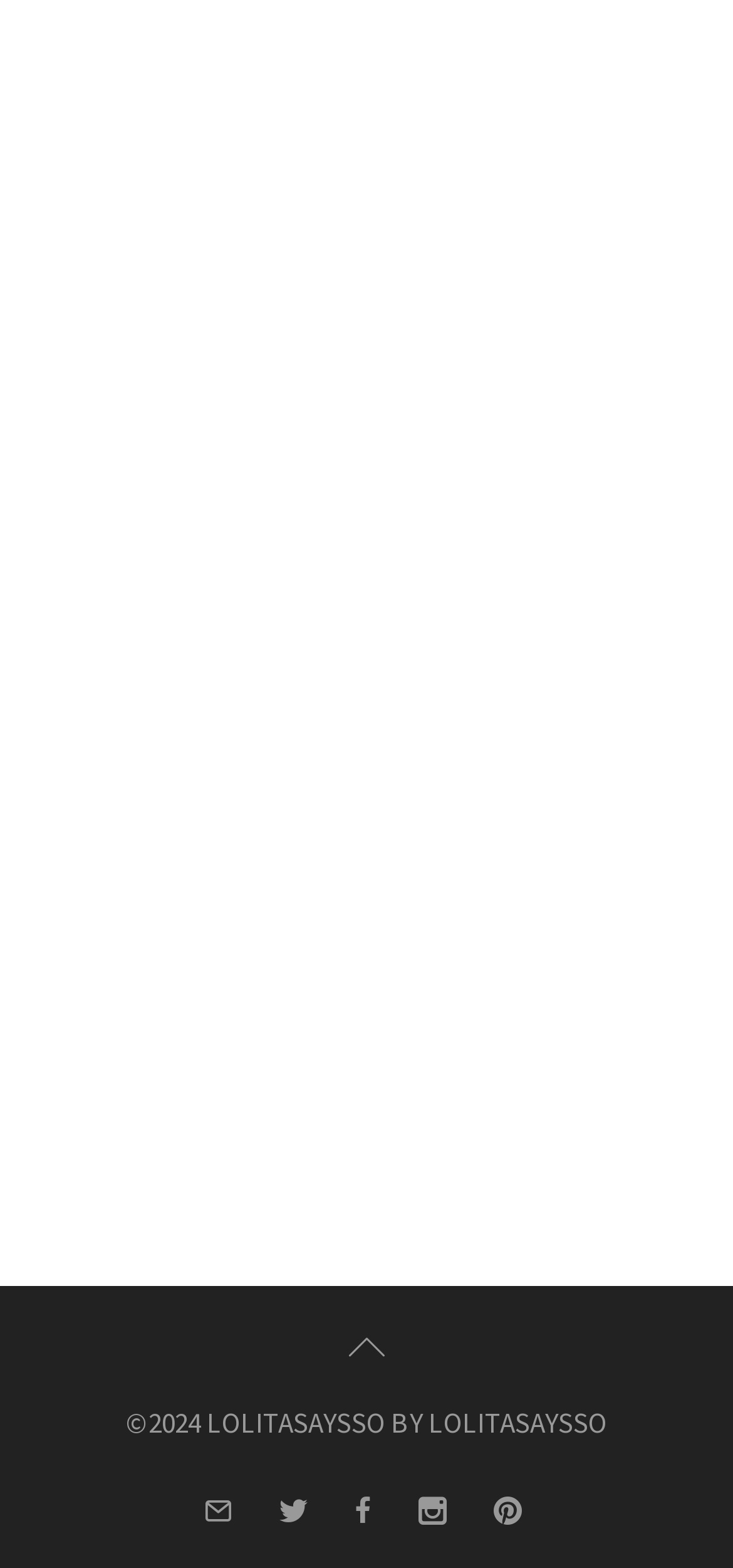How many articles are on this webpage? Please answer the question using a single word or phrase based on the image.

3